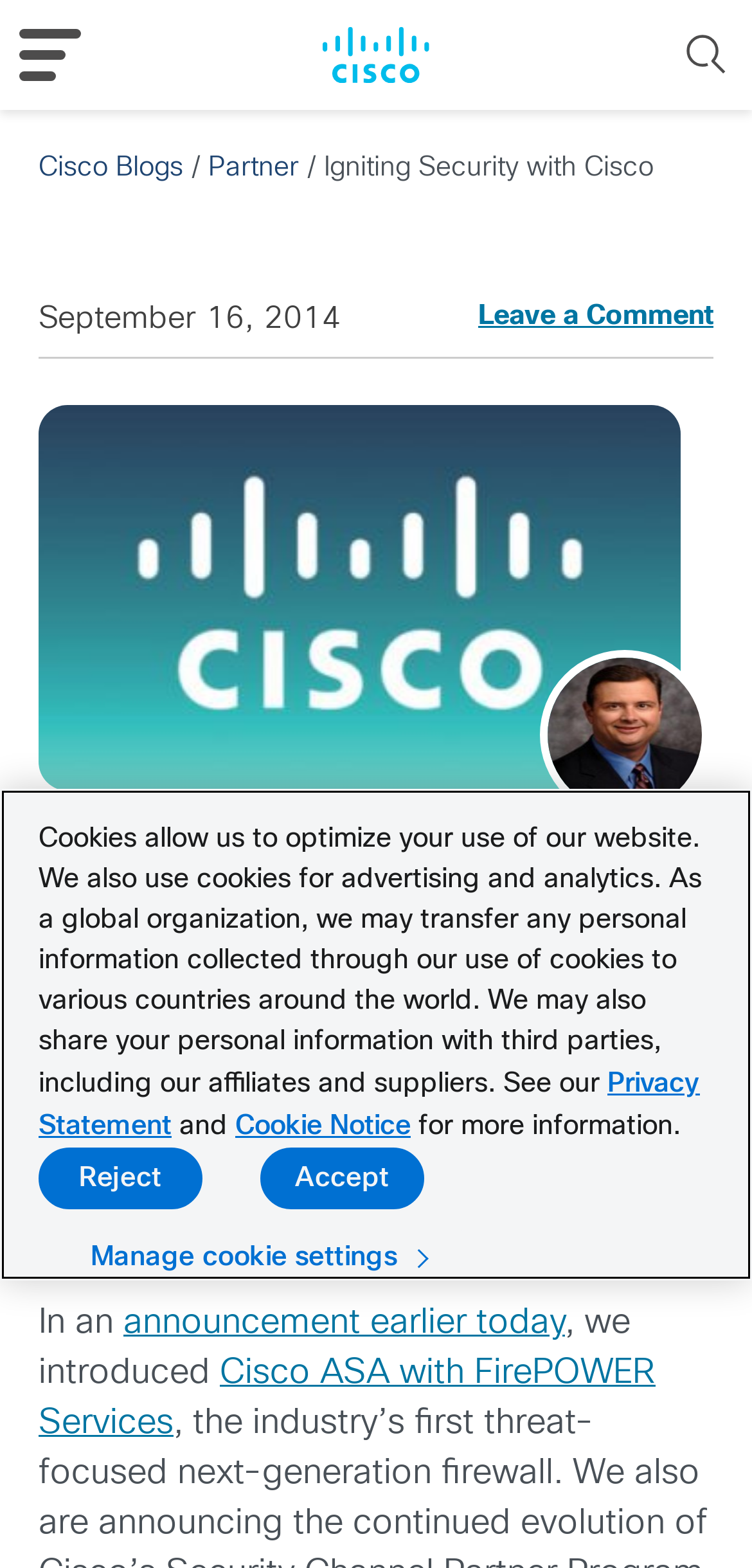Identify the bounding box coordinates of the clickable region necessary to fulfill the following instruction: "Click the Cisco Blogs link". The bounding box coordinates should be four float numbers between 0 and 1, i.e., [left, top, right, bottom].

[0.382, 0.017, 0.618, 0.053]